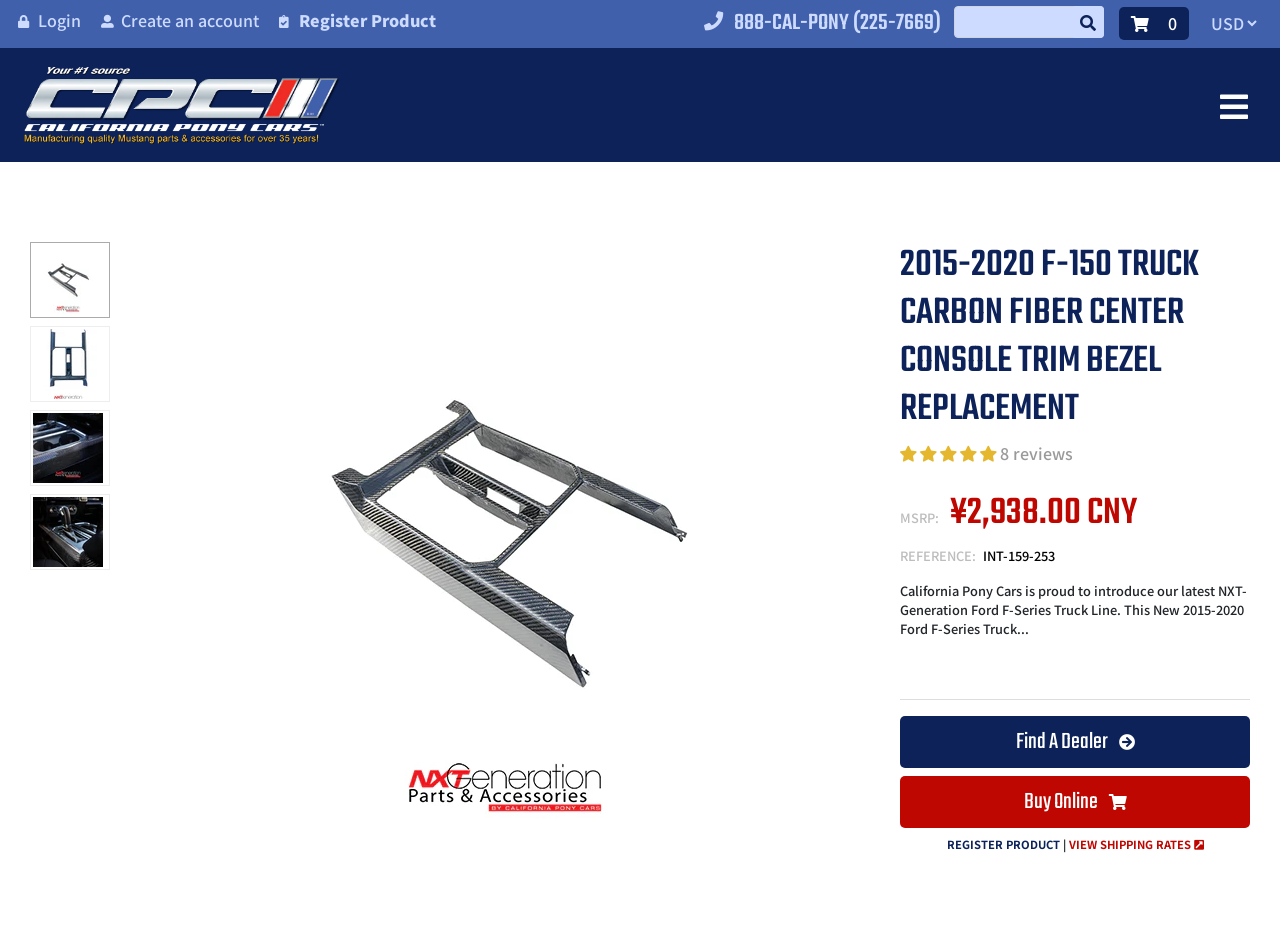What is the reference number of this product?
Please answer the question as detailed as possible based on the image.

I found the reference number by looking at the StaticText element with the text 'REFERENCE:' and the text 'INT-159-253' next to it.